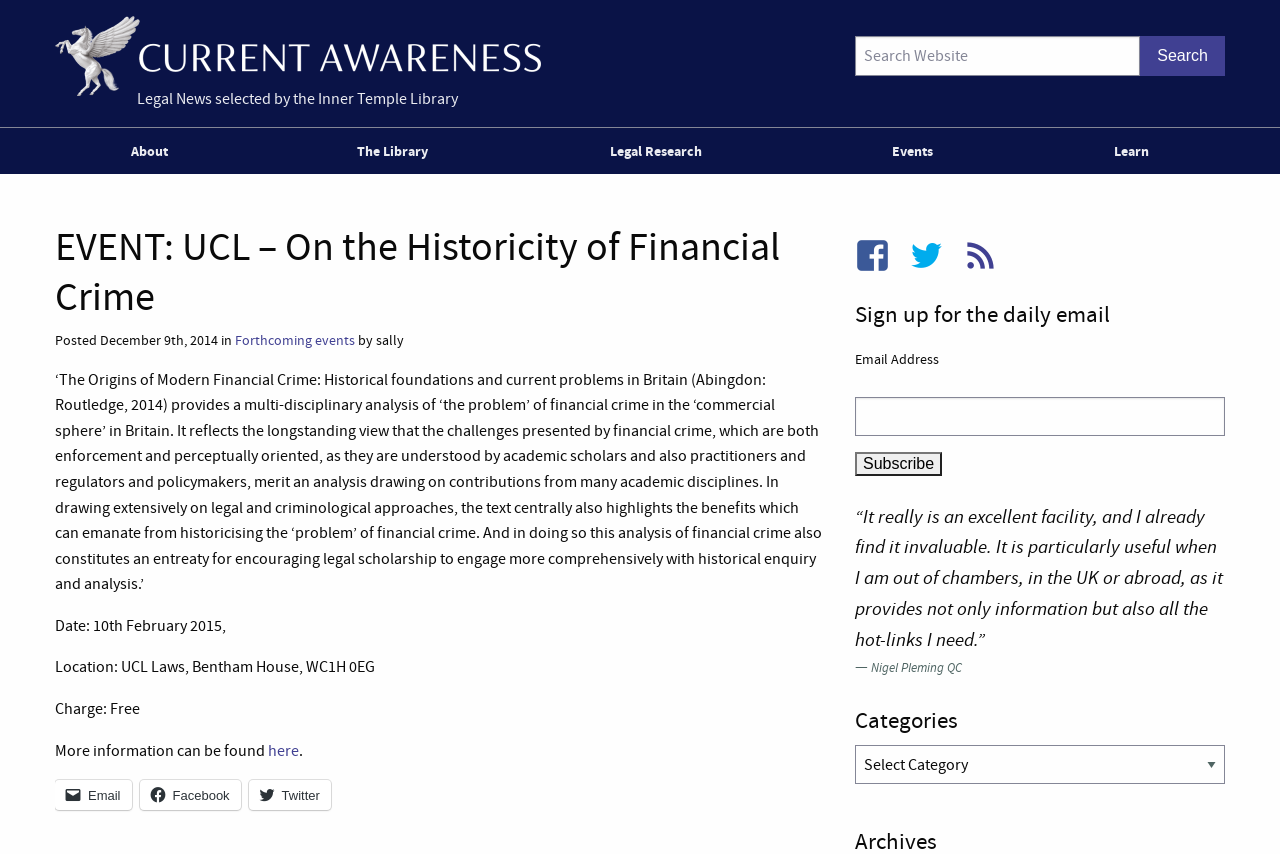Determine the bounding box for the described HTML element: "name="s" placeholder="Search Website"". Ensure the coordinates are four float numbers between 0 and 1 in the format [left, top, right, bottom].

[0.668, 0.042, 0.891, 0.089]